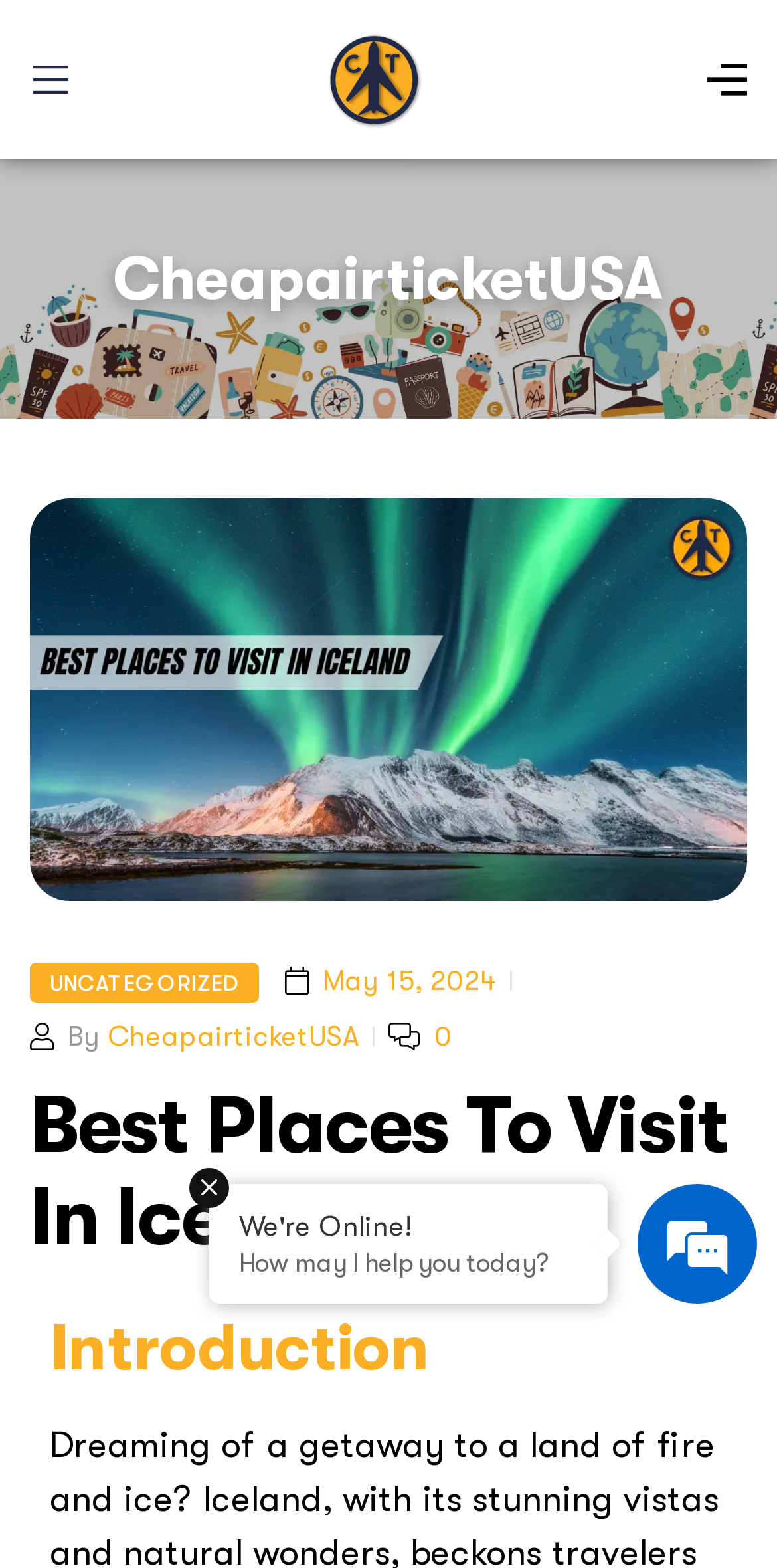Return the bounding box coordinates of the UI element that corresponds to this description: "@sosulski". The coordinates must be given as four float numbers in the range of 0 and 1, [left, top, right, bottom].

None